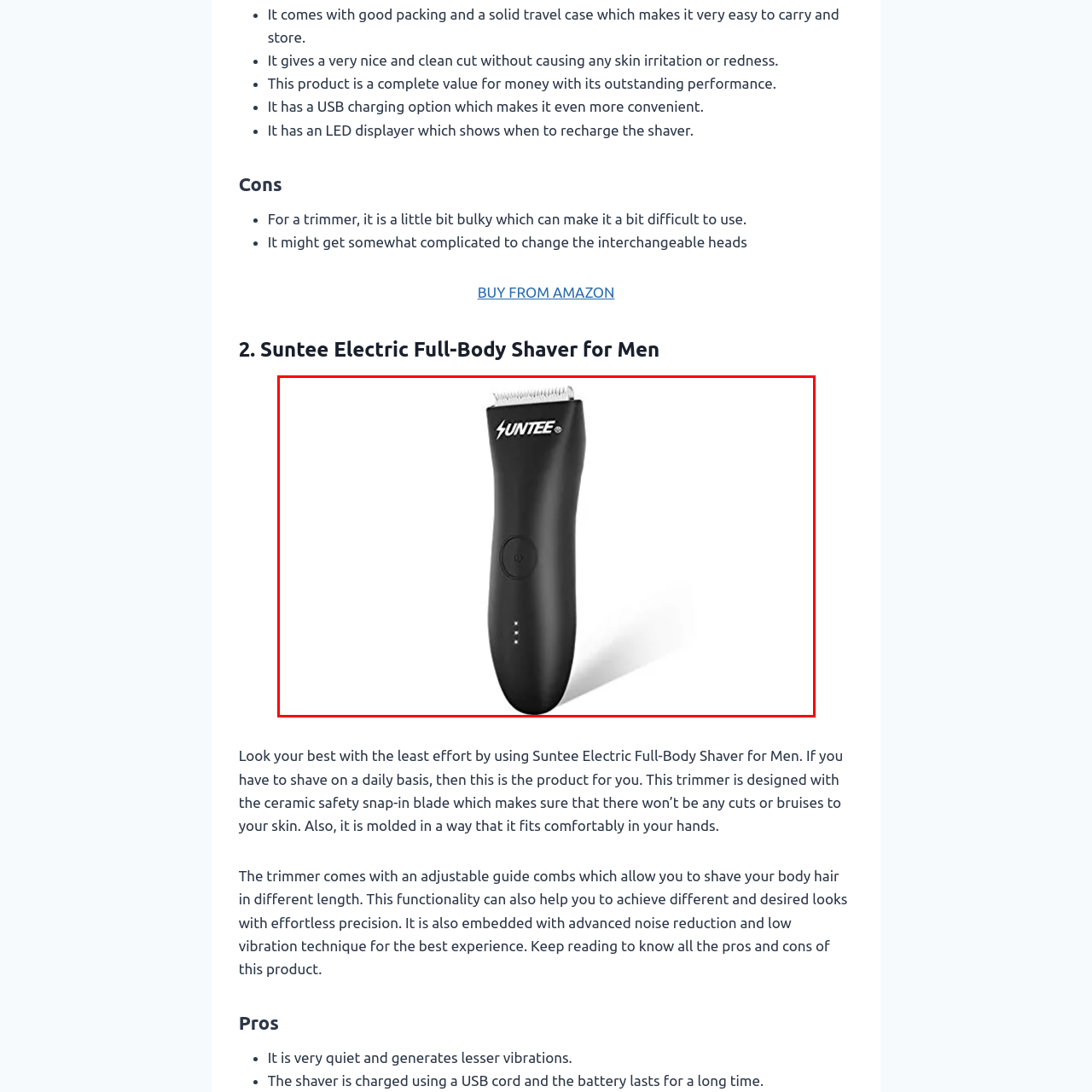Elaborate on the visual content inside the red-framed section with detailed information.

The image showcases the Suntee Electric Full-Body Shaver for Men, a sleek and ergonomic grooming tool designed for effortless shaving. It features a modern black finish and a user-friendly layout, including a power button and an LED display that indicates battery life. The shaver is equipped with a ceramic safety snap-in blade, ensuring a smooth cut while minimizing the risk of cuts or skin irritation. This trimmer is versatile, suitable for daily use, and offers adjustable guide combs for customizable hair lengths, making it ideal for achieving various grooming styles. Its compact design also enhances portability, allowing for easy storage and travel.